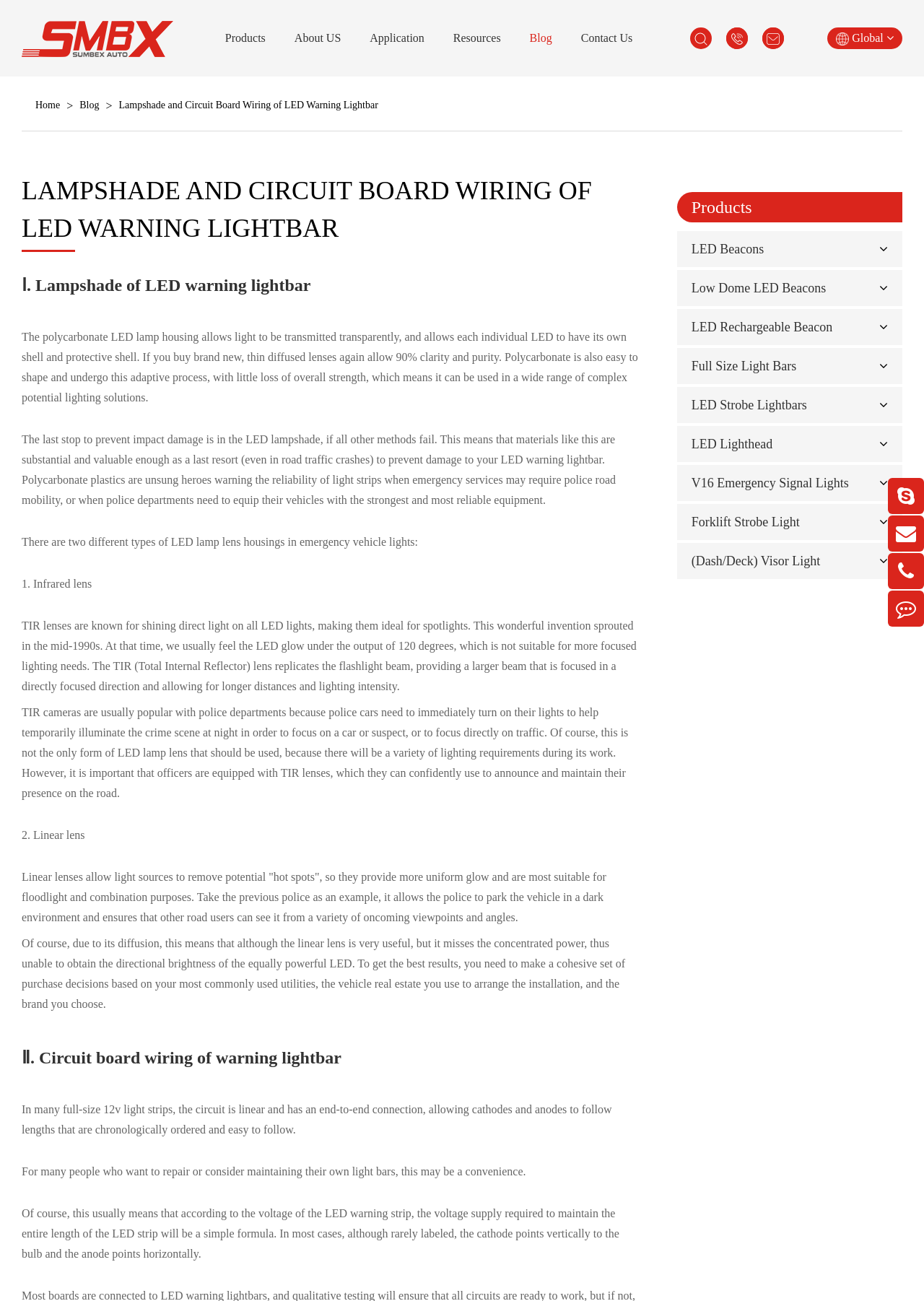Using the image as a reference, answer the following question in as much detail as possible:
What is the purpose of the polycarbonate LED lamp housing?

I found the purpose of the polycarbonate LED lamp housing by reading the text on the webpage, which states that 'The polycarbonate LED lamp housing allows light to be transmitted transparently, and allows each individual LED to have its own shell and protective shell.'